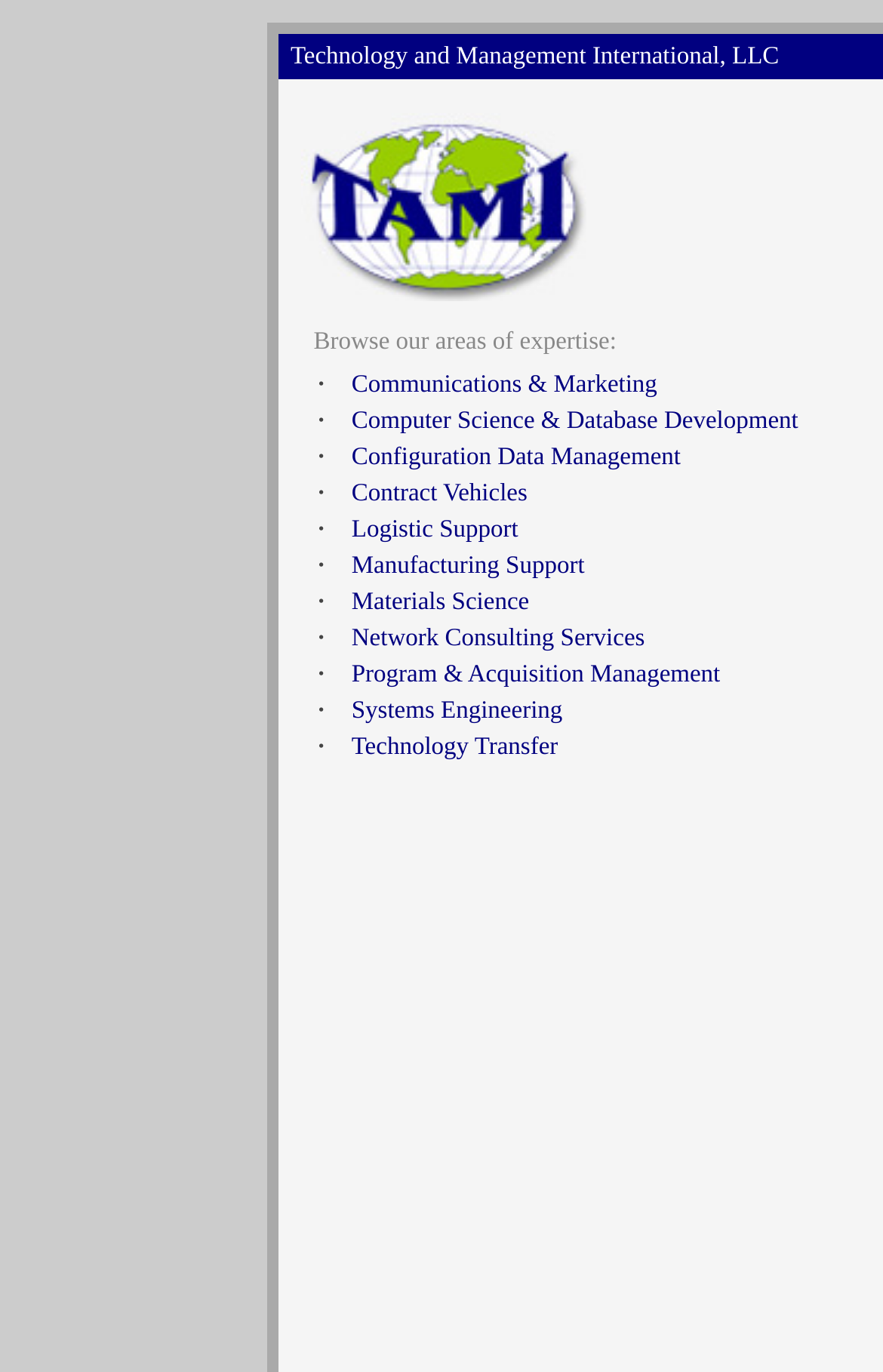Find the bounding box coordinates for the area that should be clicked to accomplish the instruction: "Visit the homepage of Technology and Management International, LLC".

[0.341, 0.205, 0.664, 0.224]